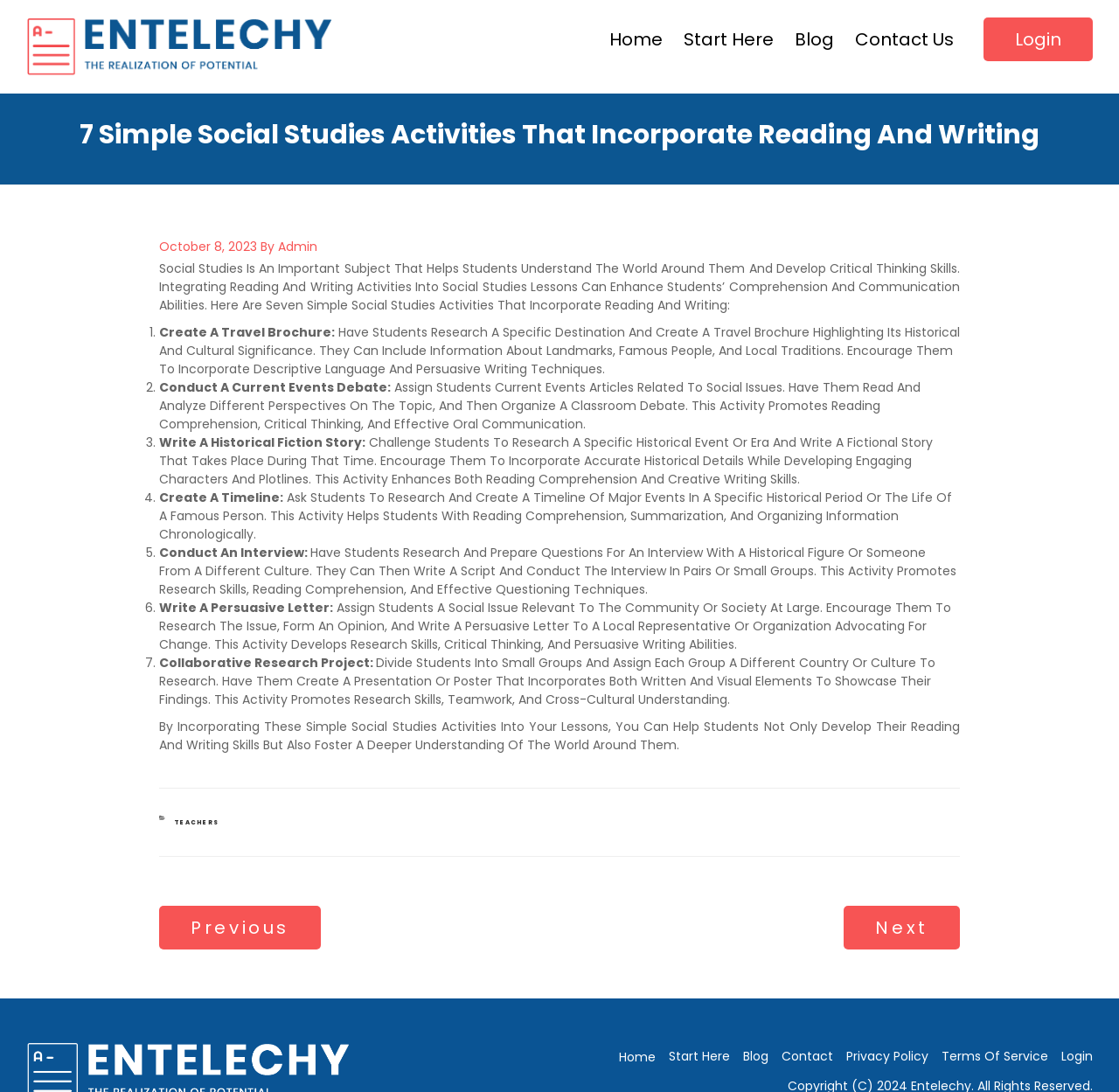Who is the author of the article?
Based on the image, answer the question with as much detail as possible.

I found the author's name in the article section, where it says 'By Admin'.